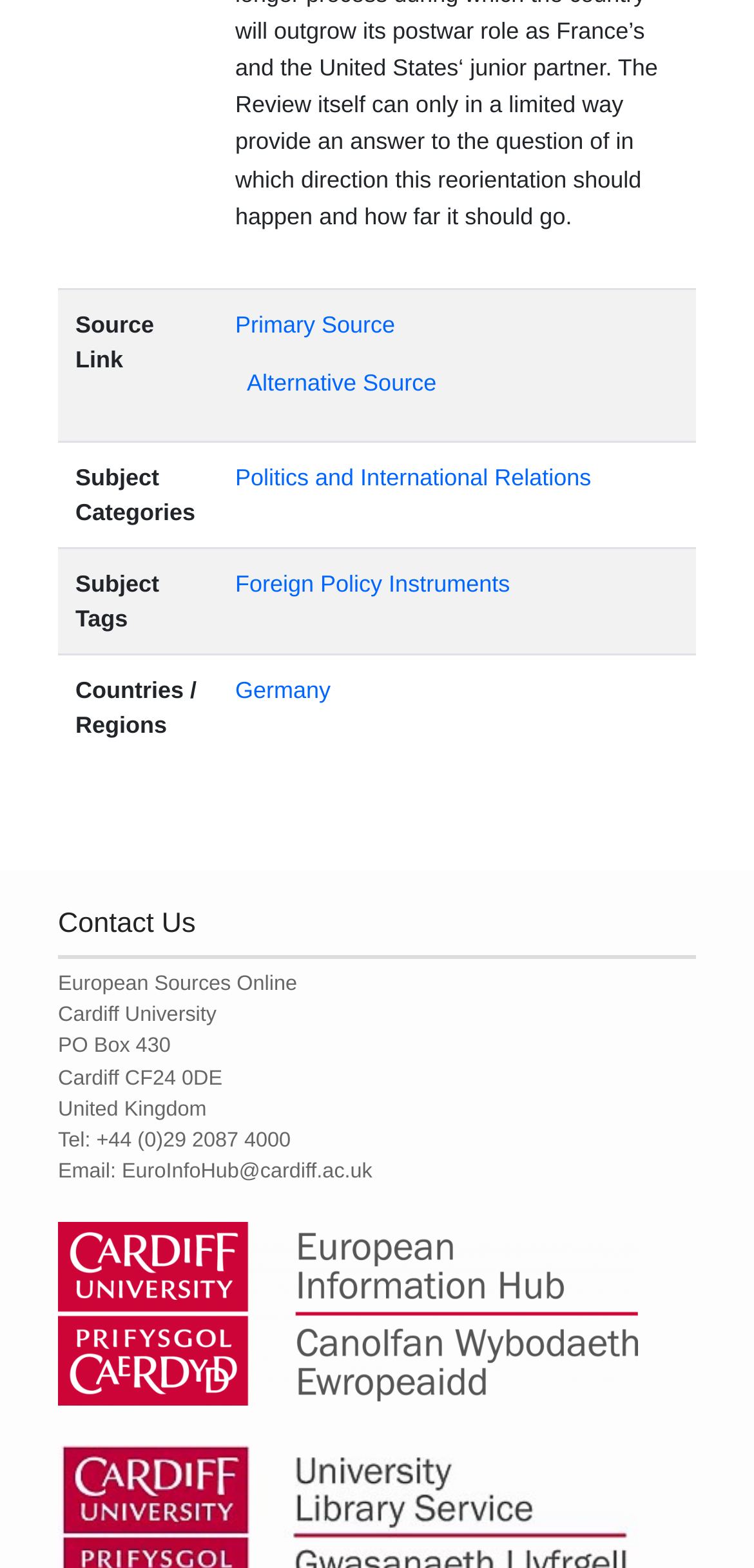Determine the bounding box coordinates for the element that should be clicked to follow this instruction: "Visit Cardiff University Library Service". The coordinates should be given as four float numbers between 0 and 1, in the format [left, top, right, bottom].

[0.077, 0.97, 0.846, 0.988]